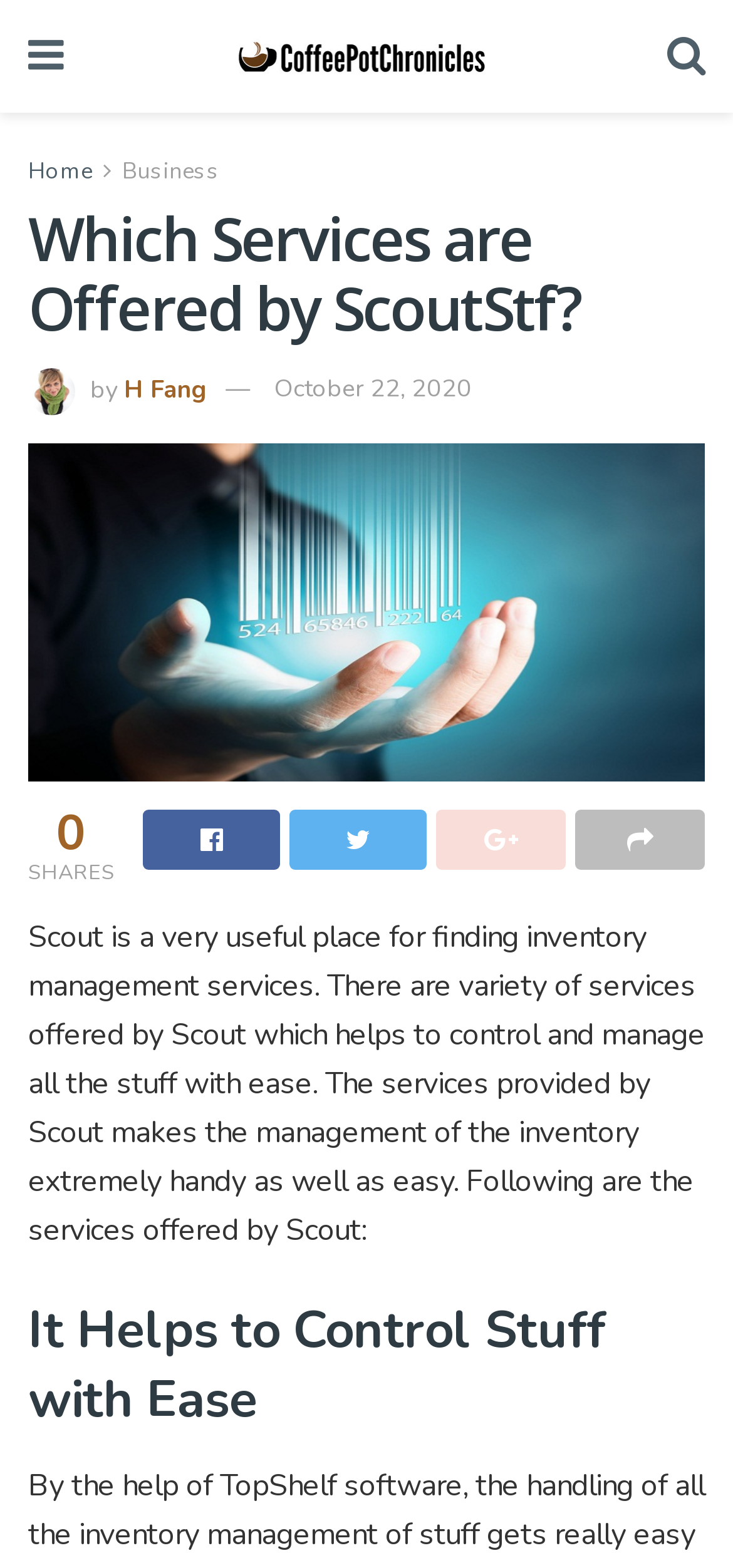What is the date of the article?
Please provide a comprehensive answer based on the information in the image.

The date of the article can be found in the link with the text 'October 22, 2020' which is located at the top of the webpage.